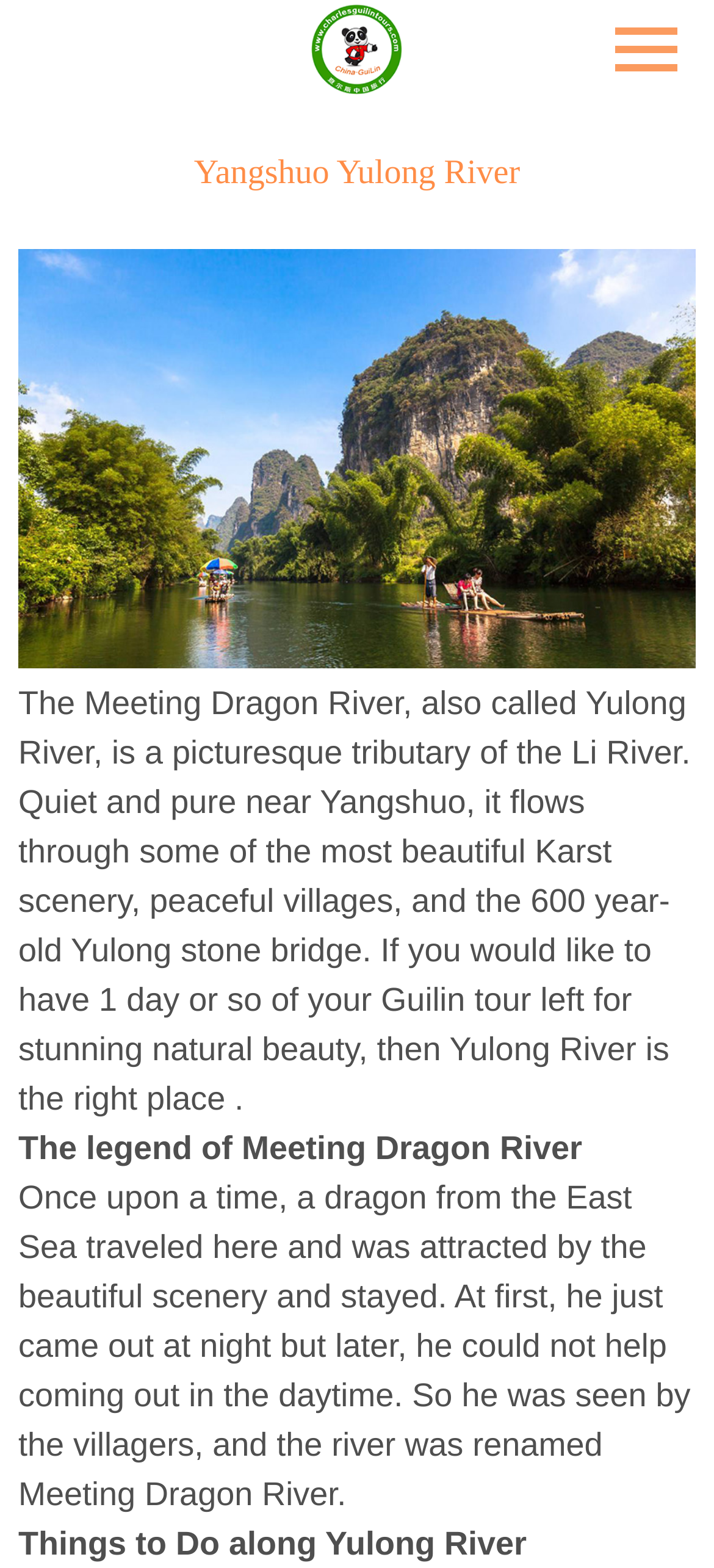Please answer the following question using a single word or phrase: 
What is the length of Yulong stone bridge?

600 years old